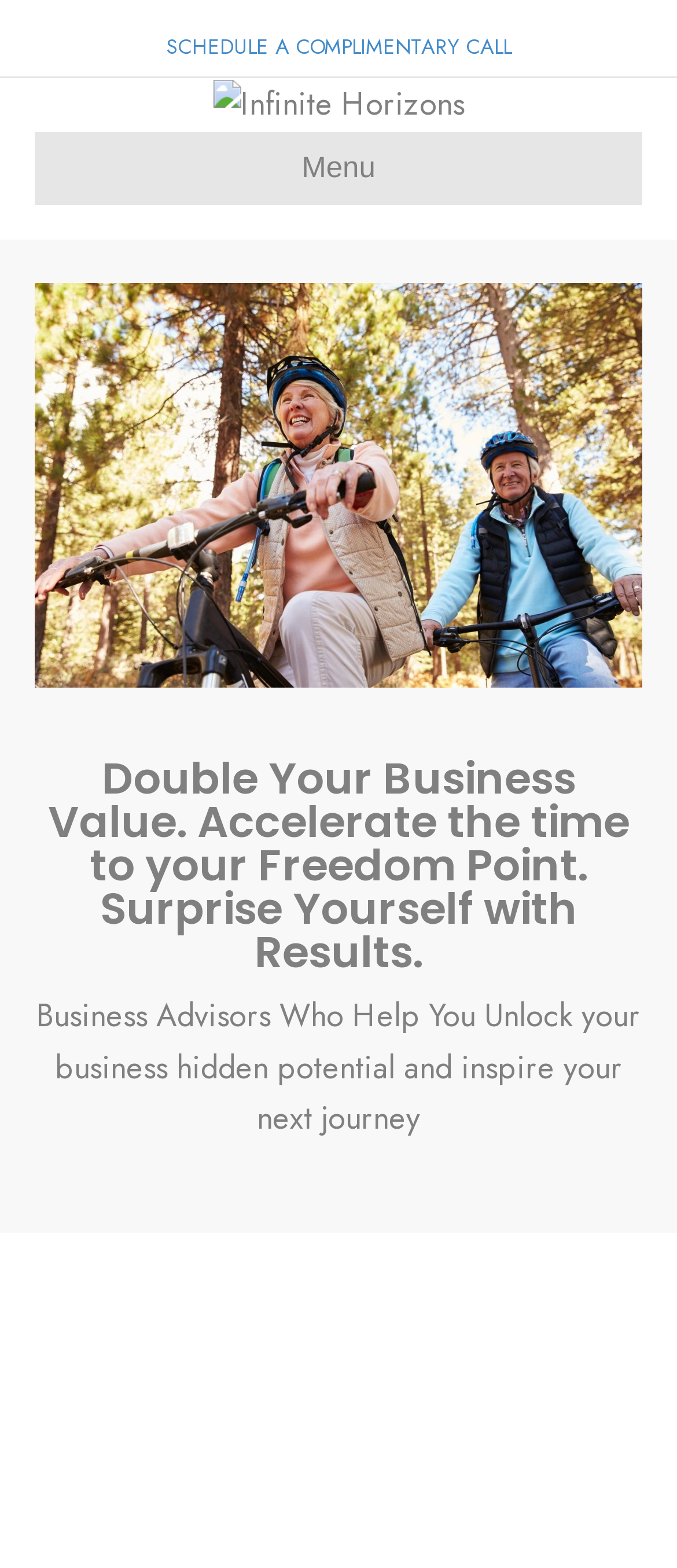Identify the bounding box for the described UI element. Provide the coordinates in (top-left x, top-left y, bottom-right x, bottom-right y) format with values ranging from 0 to 1: alt="Infinite Horizons"

[0.051, 0.064, 0.949, 0.093]